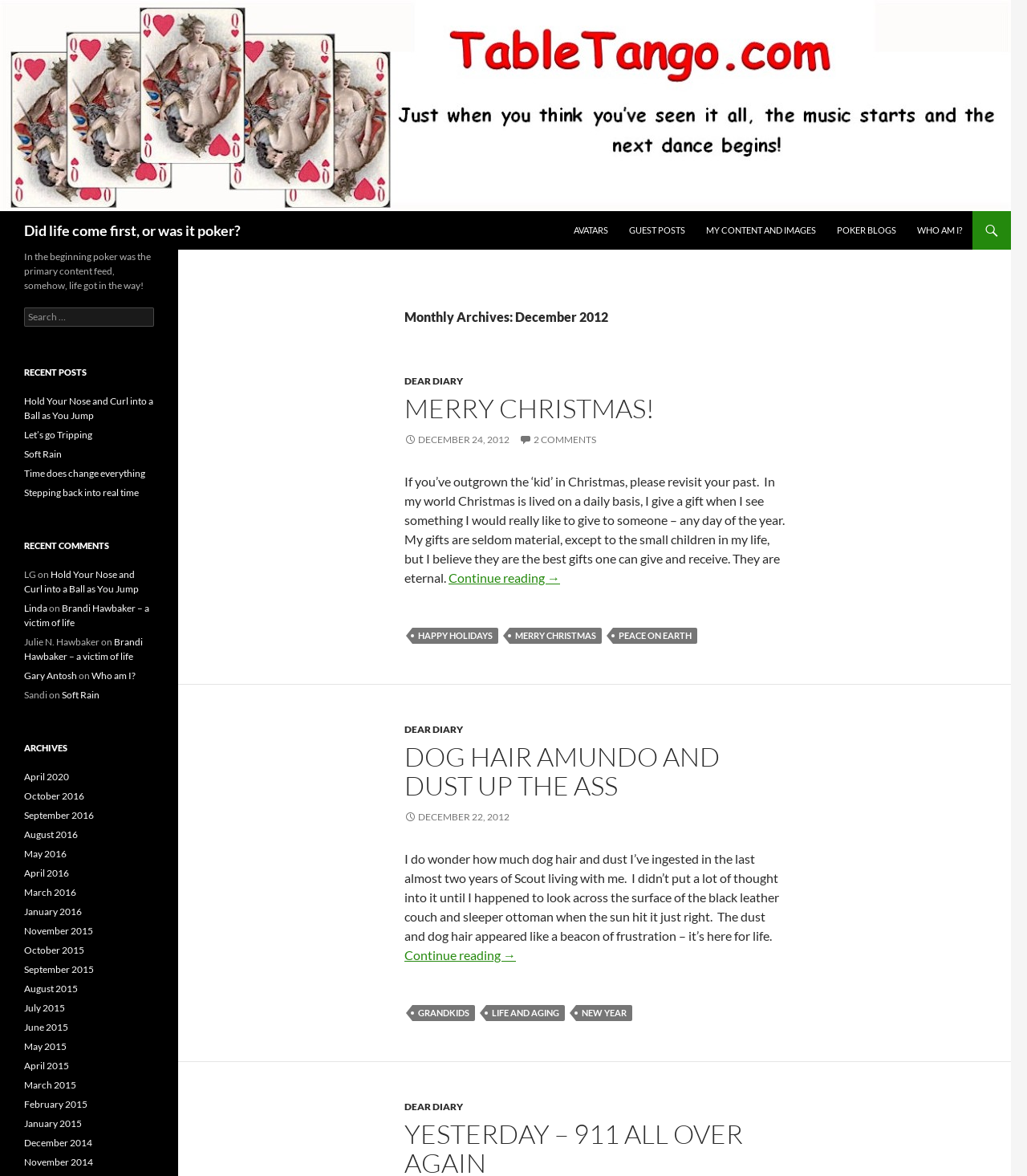Use a single word or phrase to answer the question: How many comments are on the 'Dog hair amundo and dust up the ass' post?

2